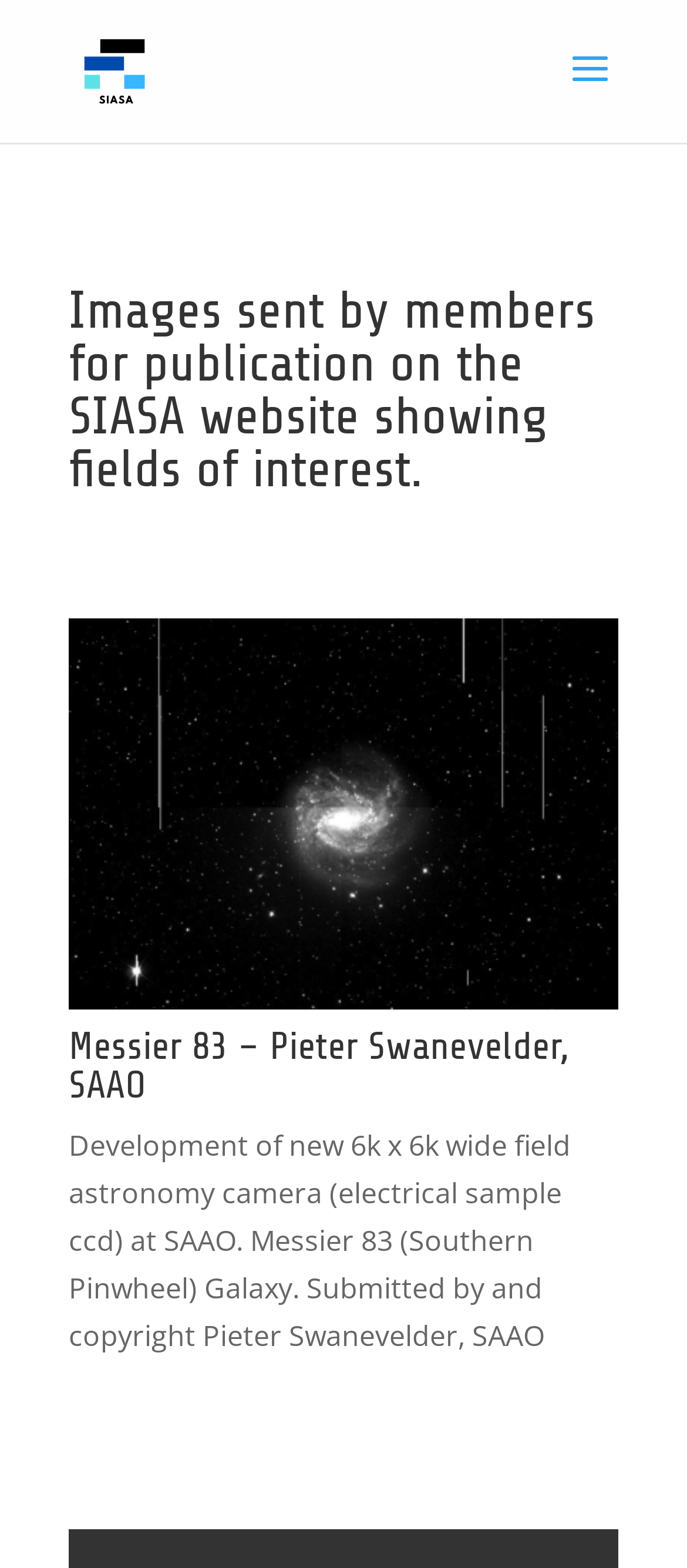Summarize the webpage in an elaborate manner.

The webpage is about member contributions, specifically showcasing images sent by members for publication on the Siasa website. At the top left, there is a link to "Siasa" accompanied by an image with the same name. Below this, a heading explains the purpose of the page, stating that it features images submitted by members showing fields of interest.

The main content of the page is divided into sections, each featuring a contribution from a member. The first section has a link to an image titled "Development of new 6k x 6k wide field astronomy camera (electrical sample ccd) at SAAO. Messier 83 (Southern Pinwheel) Galaxy. Submitted by Pieter Swanevelder, SAAO", which is positioned above the image itself. The image is quite large, taking up most of the width of the page.

Below the image, there is a heading that summarizes the content of the image, "Messier 83 – Pieter Swanevelder, SAAO". Following this, a block of text provides more details about the image, including the description, submission, and copyright information.

Overall, the webpage has a simple and organized structure, with clear headings and concise text, making it easy to navigate and understand the member contributions.